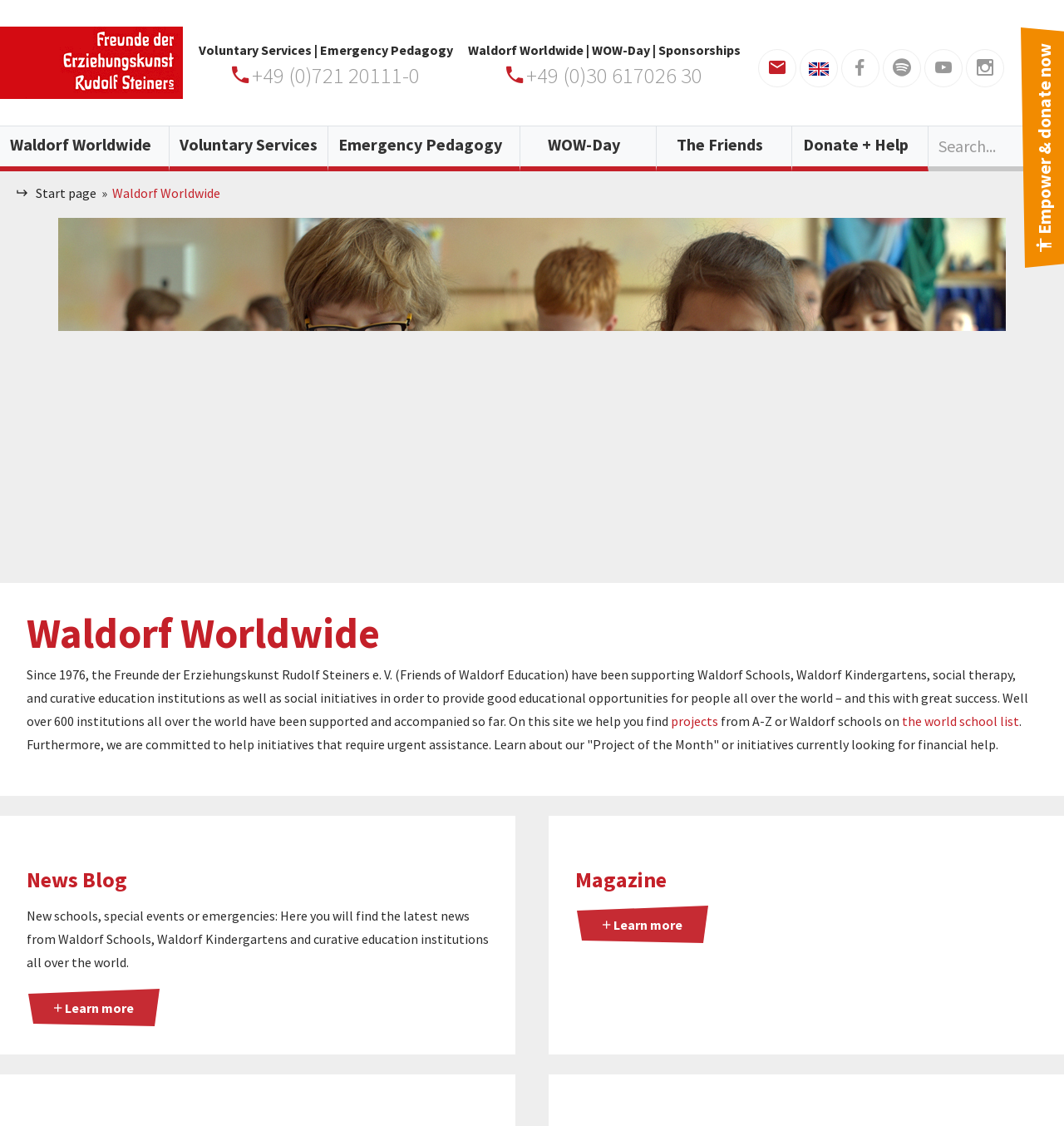Can you specify the bounding box coordinates of the area that needs to be clicked to fulfill the following instruction: "Learn more about the 'Project of the Month'"?

[0.025, 0.877, 0.152, 0.913]